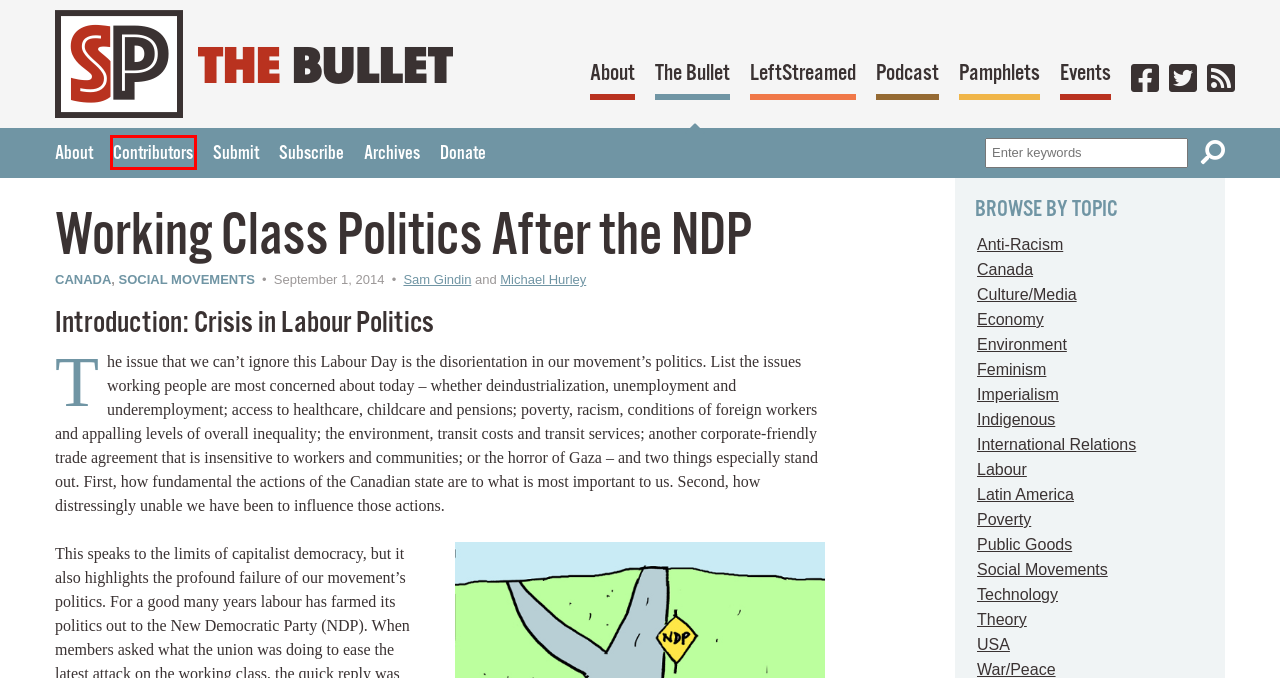Look at the screenshot of the webpage and find the element within the red bounding box. Choose the webpage description that best fits the new webpage that will appear after clicking the element. Here are the candidates:
A. Culture/Media Archives - Socialist Project
B. Poverty Archives - Socialist Project
C. Contributors - Socialist Project
D. Anti-Racism Archives - Socialist Project
E. About - Socialist Project
F. Podcast - Socialist Project
G. Economy Archives - Socialist Project
H. Social Movements Archives - Socialist Project

C